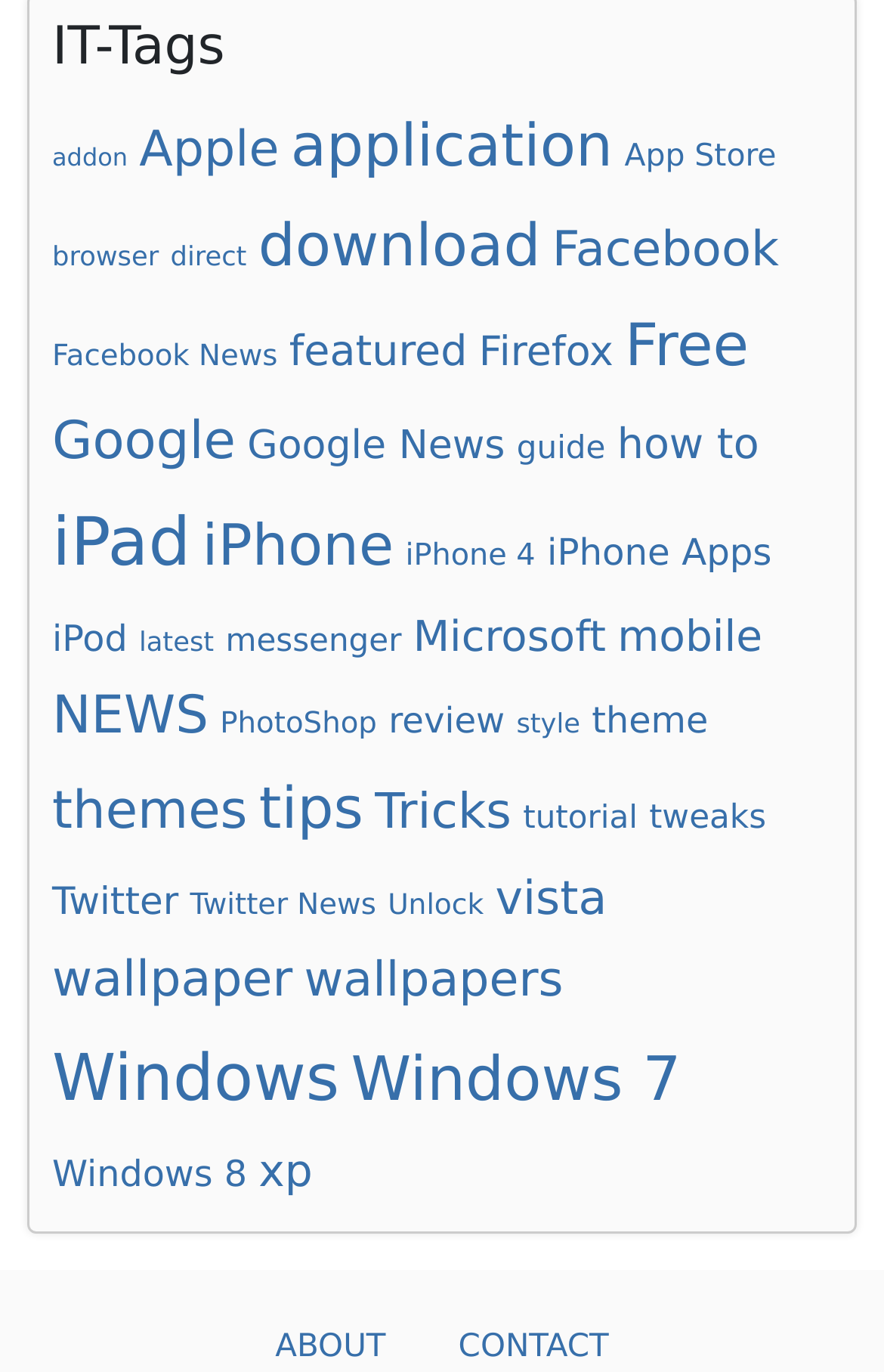Please determine the bounding box coordinates for the element with the description: "iPhone 4".

[0.458, 0.393, 0.606, 0.418]